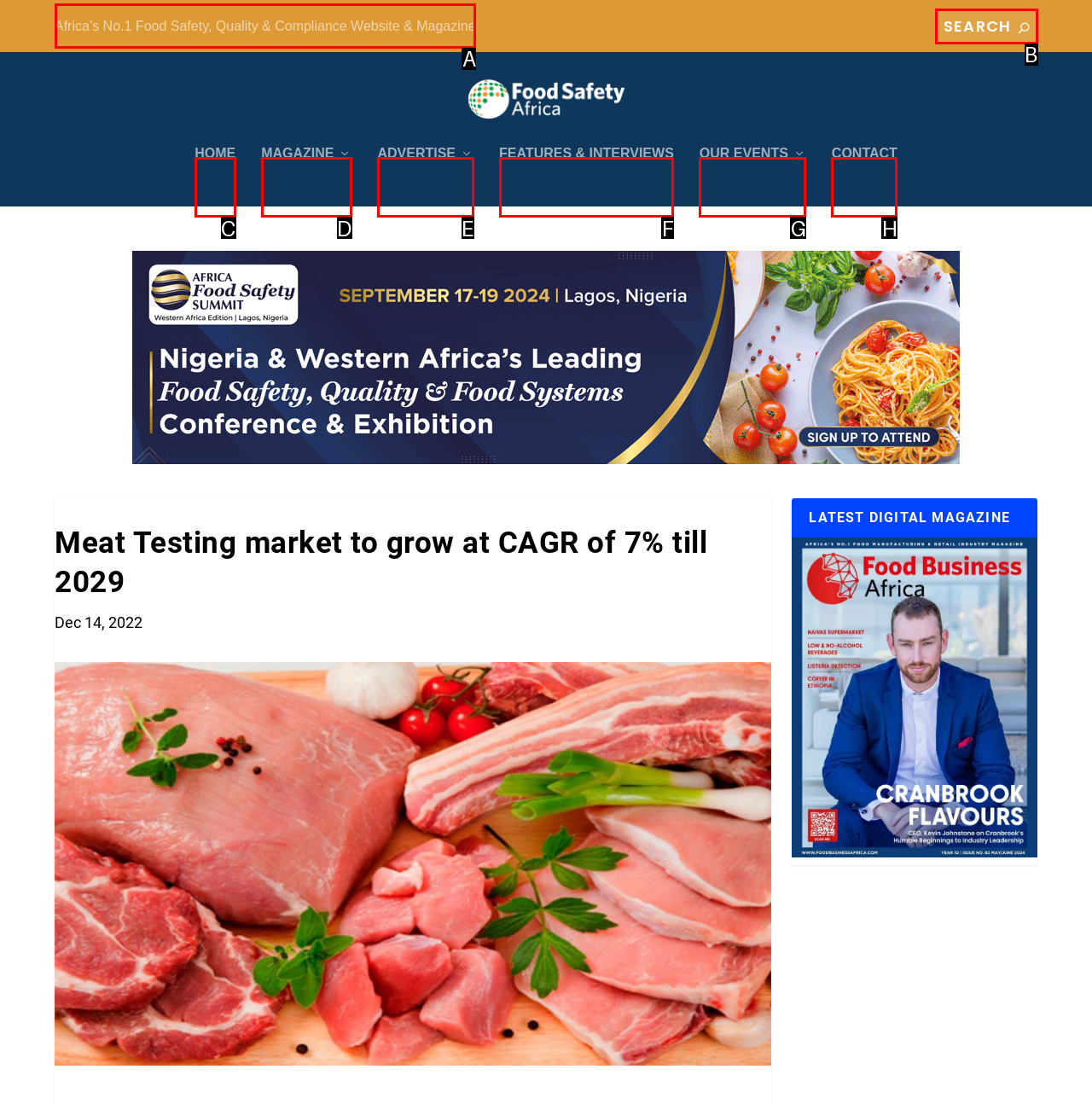Assess the description: OUR EVENTS and select the option that matches. Provide the letter of the chosen option directly from the given choices.

G